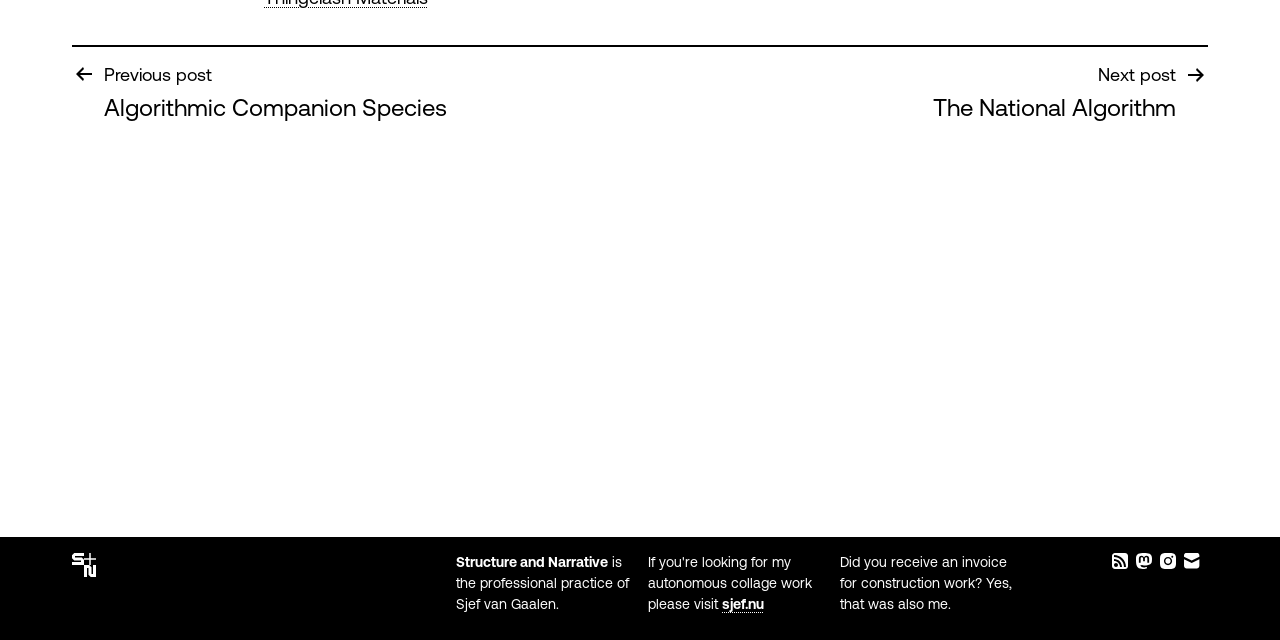Please find the bounding box for the UI element described by: "sjef.nu".

[0.564, 0.934, 0.597, 0.958]